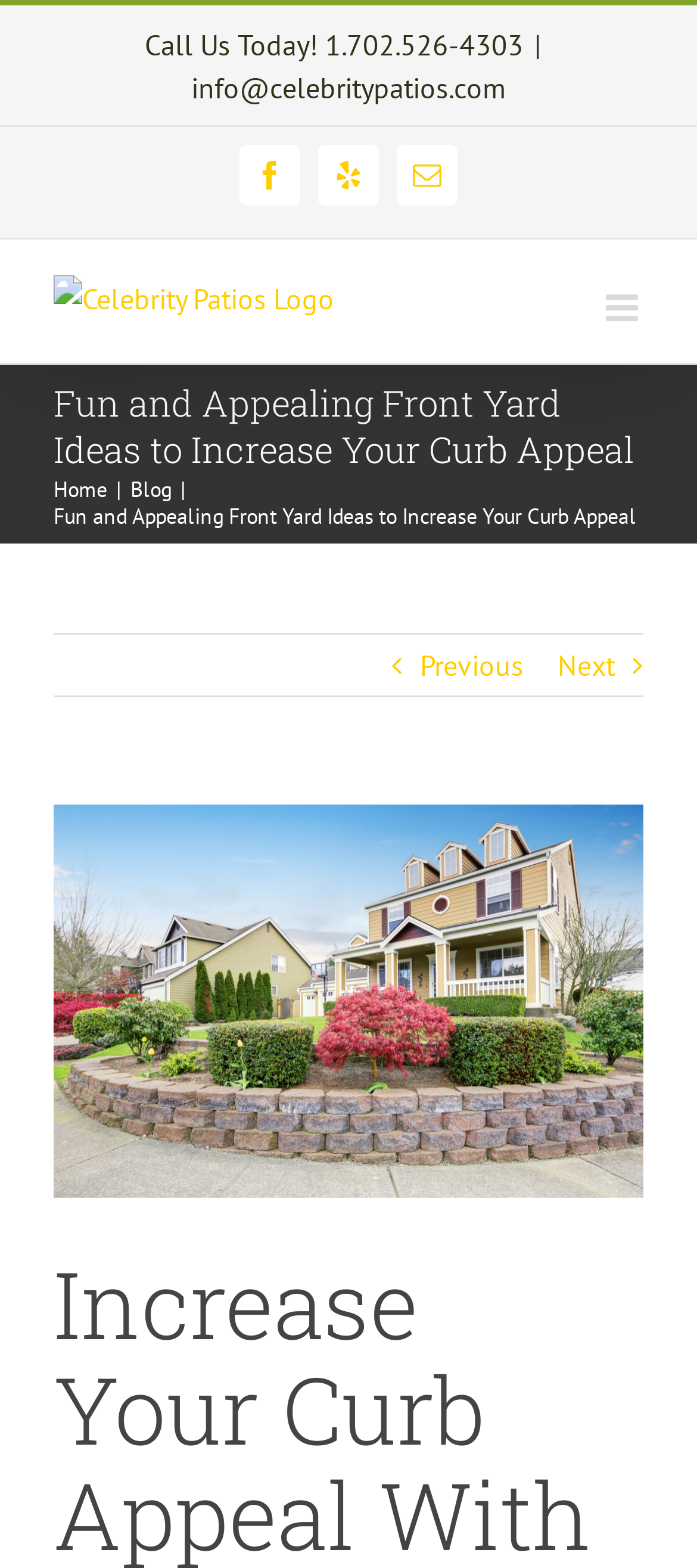Please locate and retrieve the main header text of the webpage.

Fun and Appealing Front Yard Ideas to Increase Your Curb Appeal